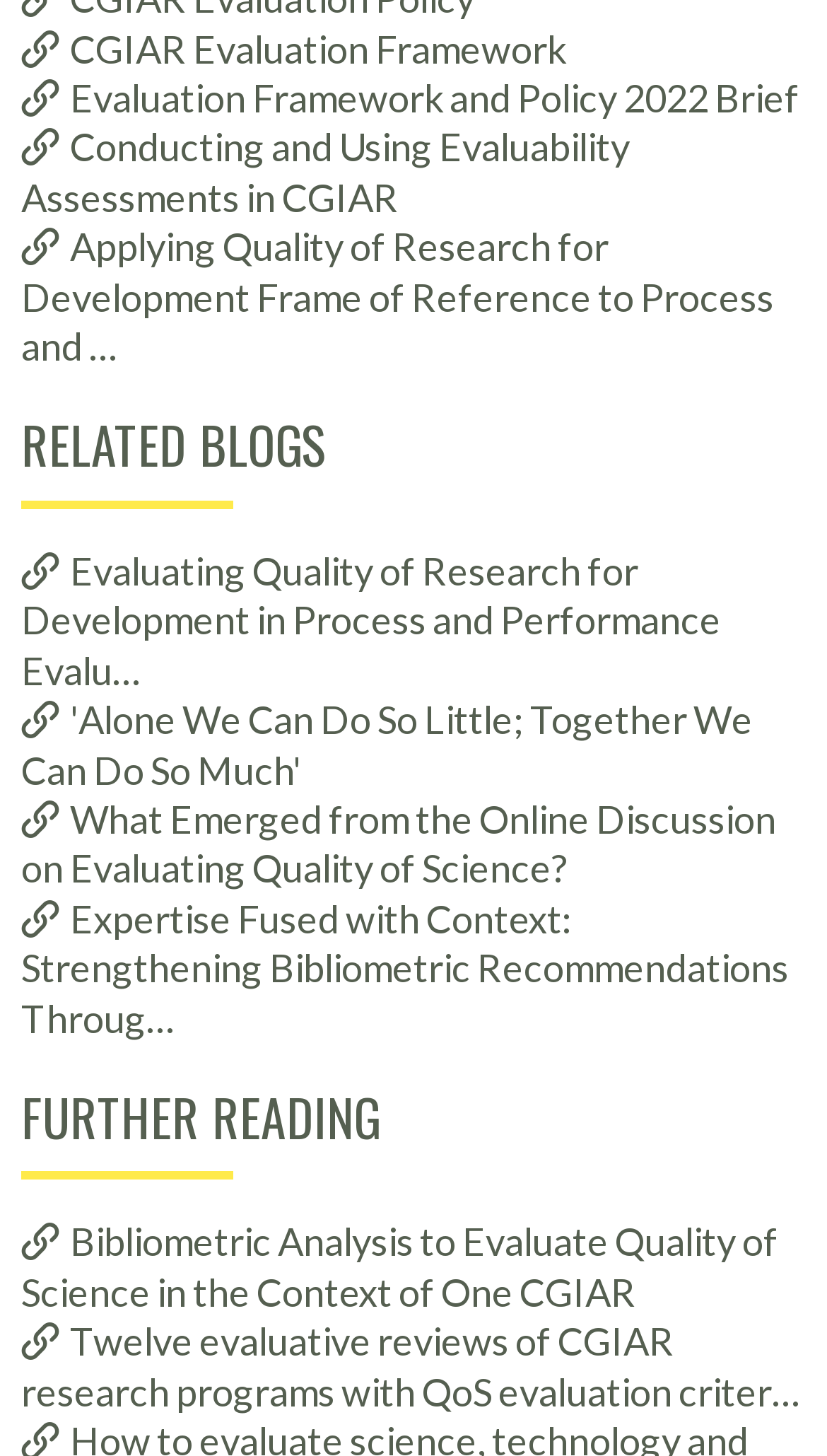How many headings are on the webpage?
Using the image as a reference, answer the question with a short word or phrase.

2